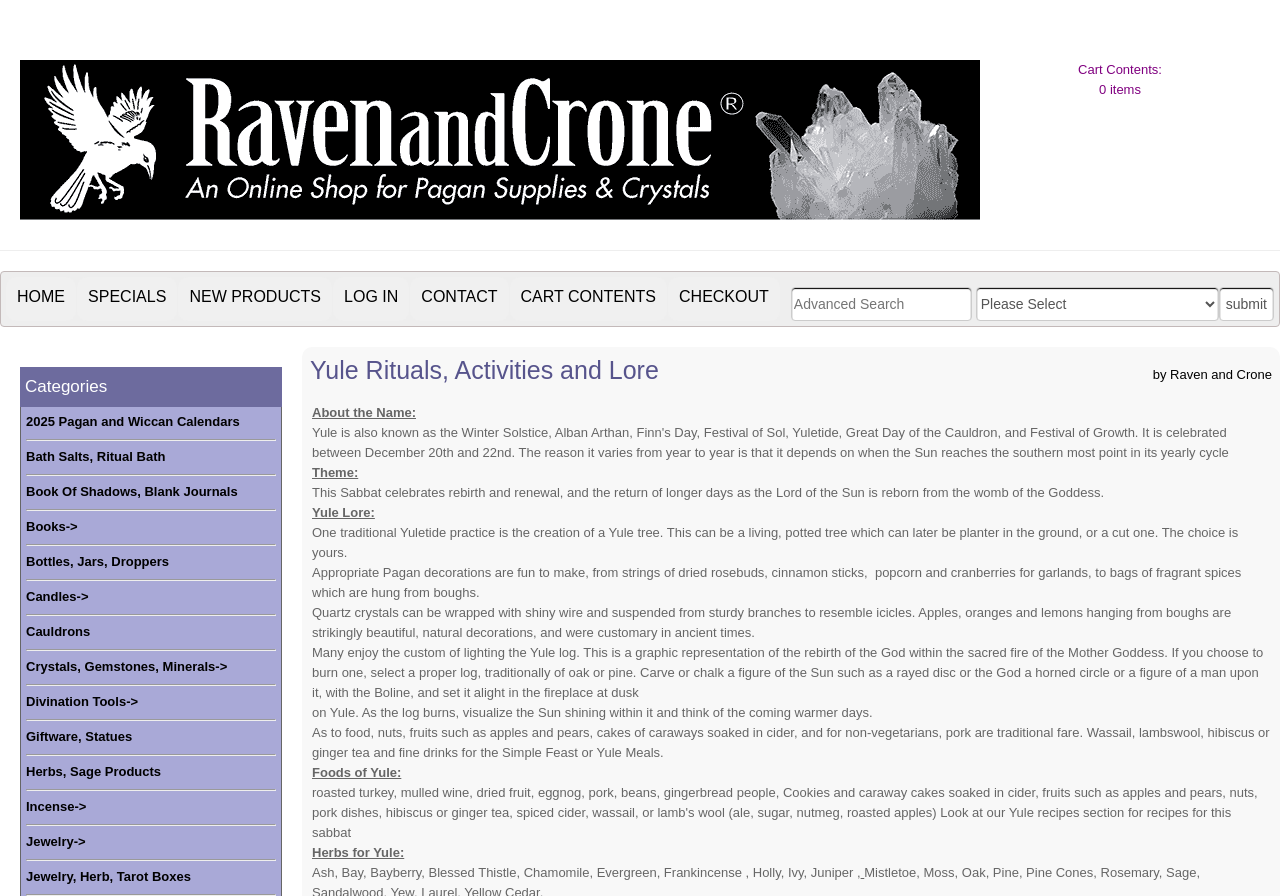What is the topic of the article on the webpage?
Provide a well-explained and detailed answer to the question.

The topic of the article on the webpage can be found in the heading element 'Yule Rituals, Activities and Lore' which is located in the main content area of the webpage.